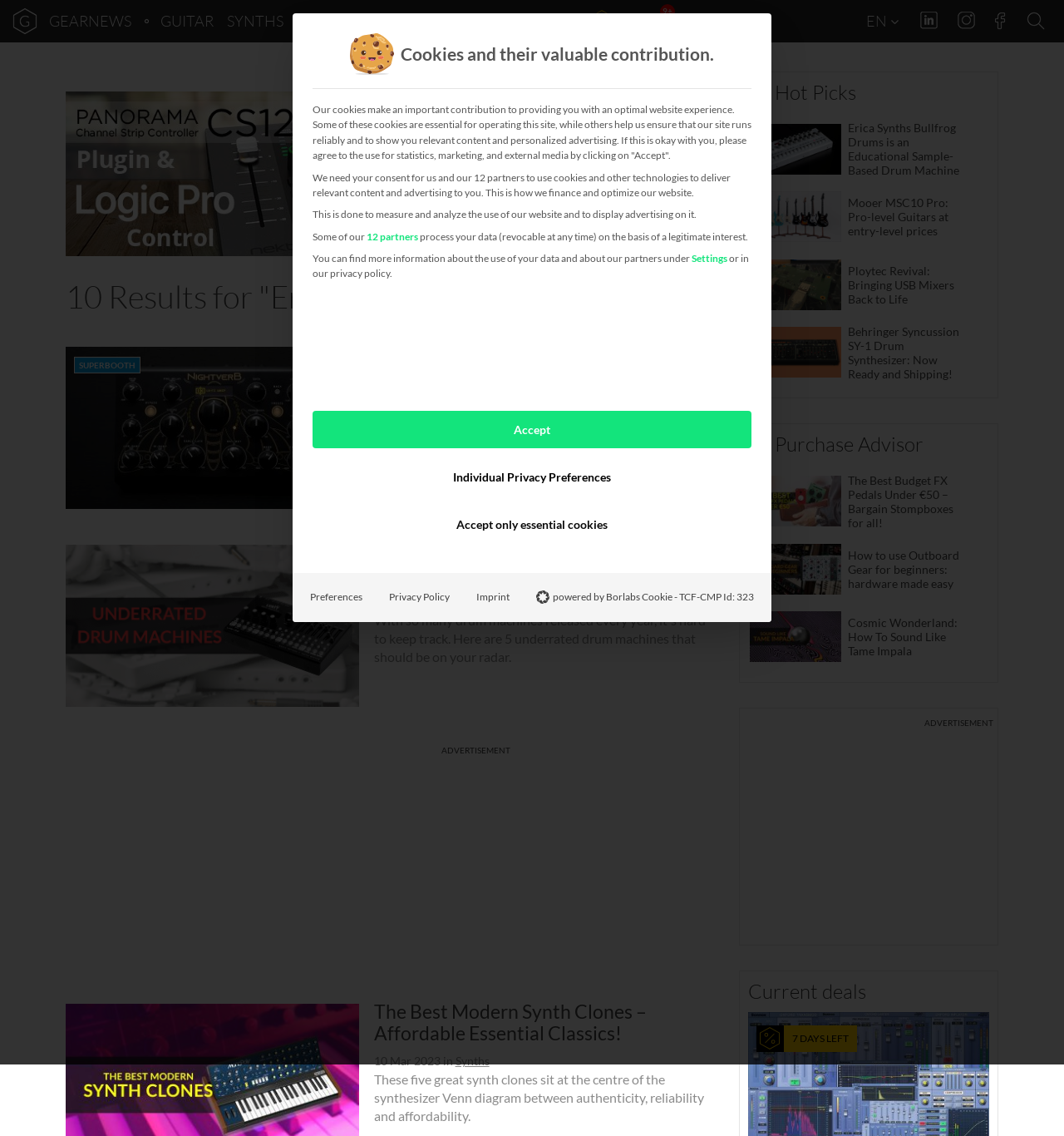Based on the element description: "Individual Privacy Preferences", identify the bounding box coordinates for this UI element. The coordinates must be four float numbers between 0 and 1, listed as [left, top, right, bottom].

[0.294, 0.404, 0.706, 0.436]